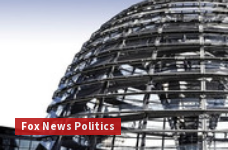Describe every significant element in the image thoroughly.

The image features a striking architectural dome, likely symbolizing governance or political discourse. Overlaying the image is a bold red banner that reads "Fox News Politics," indicating an association with the media outlet's political coverage. The visual composition combines elements of modern architecture with a clear branding element, emphasizing the connection between civic structures and political reporting. This image serves as a visual hook for readers interested in political news and insights, inviting them to engage with the content provided by Fox News.